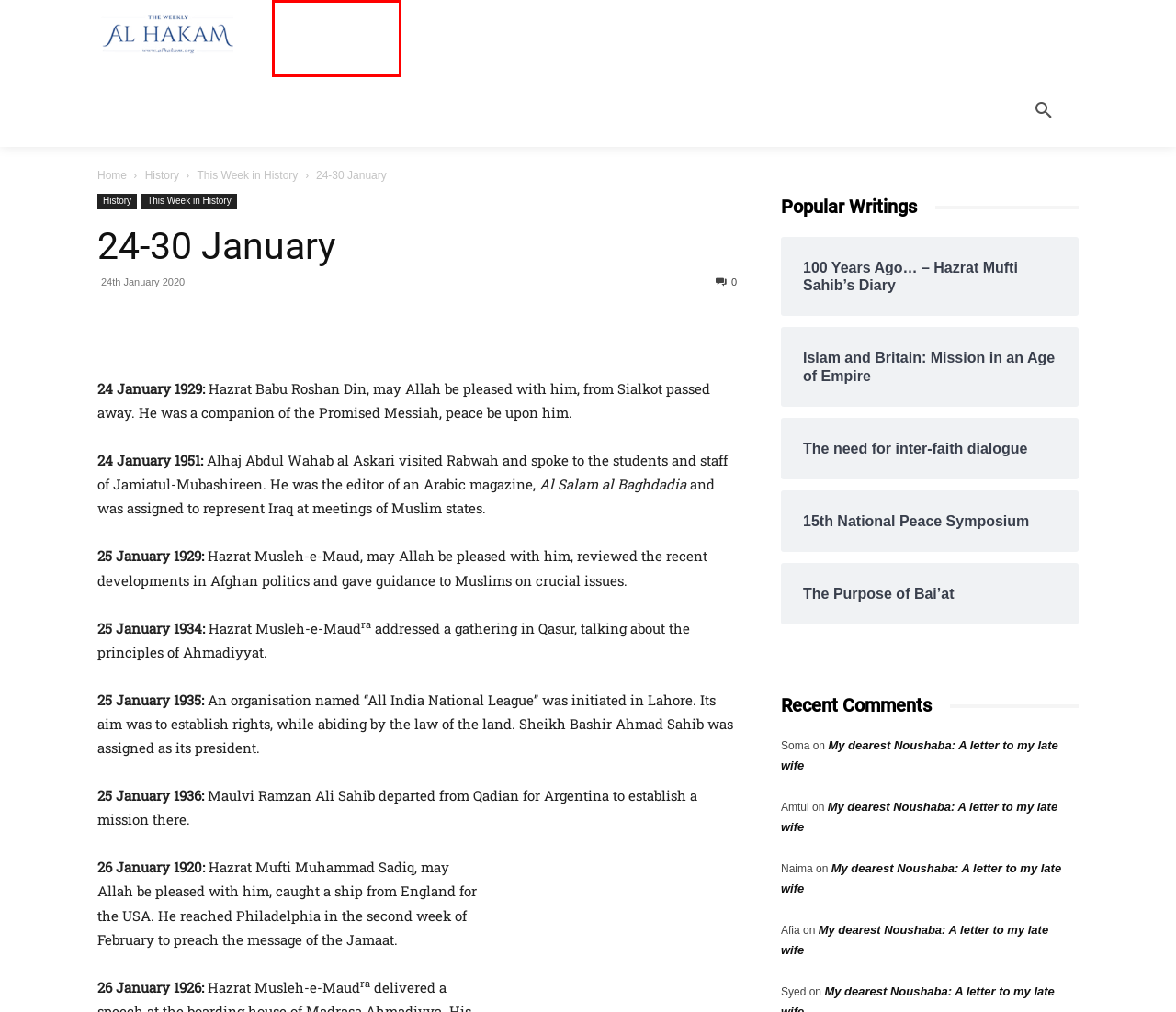You are presented with a screenshot of a webpage that includes a red bounding box around an element. Determine which webpage description best matches the page that results from clicking the element within the red bounding box. Here are the candidates:
A. Al Hakam - The Weekly - Al Hakam
B. EXCLUSIVE Archives - Al Hakam
C. 100 Years Ago... – Hazrat Mufti Sahib's Diary
D. My dearest Noushaba: A letter to my late wife
E. 15th National Peace Symposium
F. Friday Sermon Archives - Al Hakam
G. The need for inter-faith dialogue
H. Islam and Britain: Mission in an Age of Empire

F